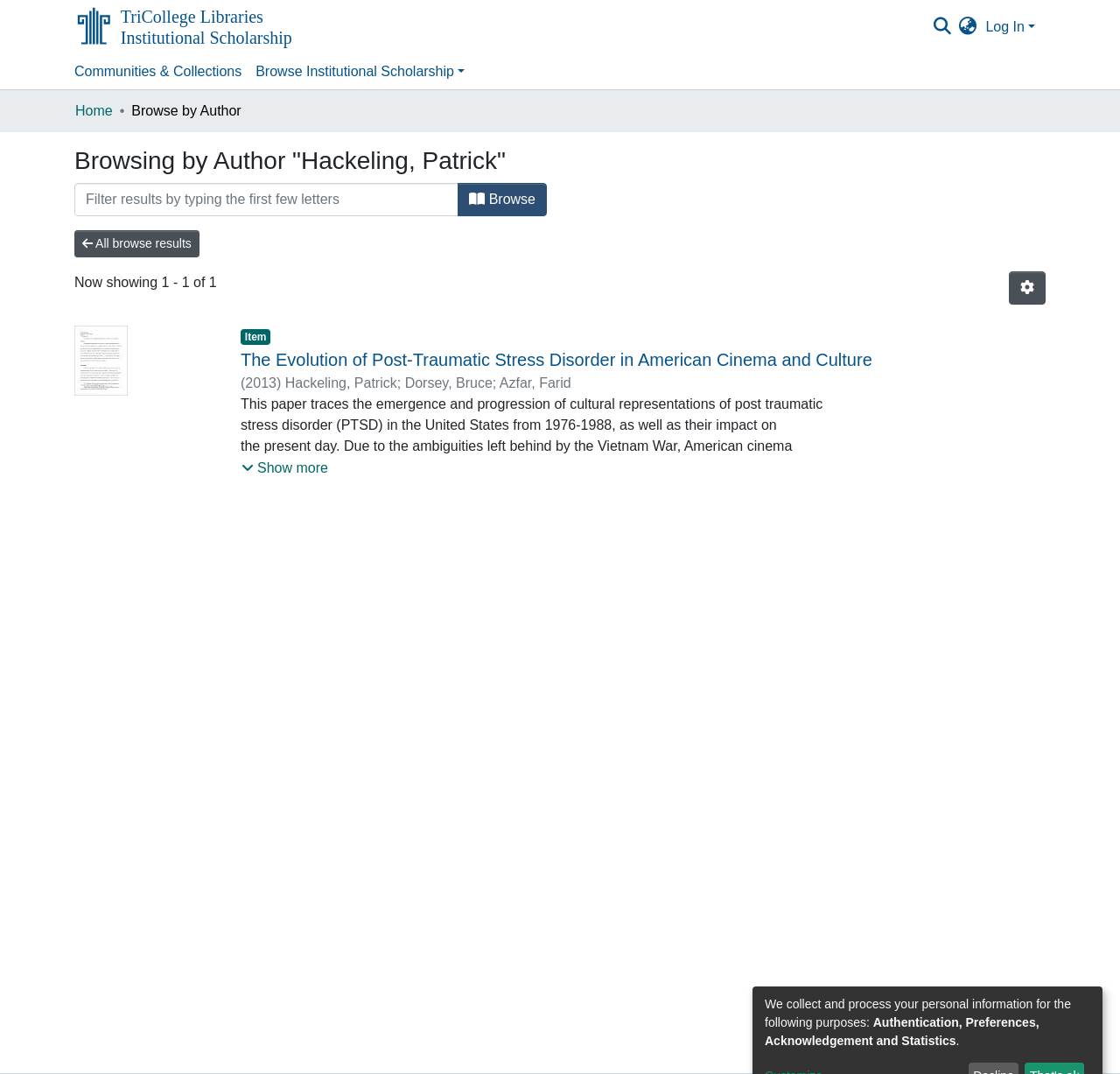What is the year of publication of the displayed scholarship?
Refer to the image and provide a detailed answer to the question.

The answer can be found by looking at the text '2013' which is the year of publication of the displayed scholarship.